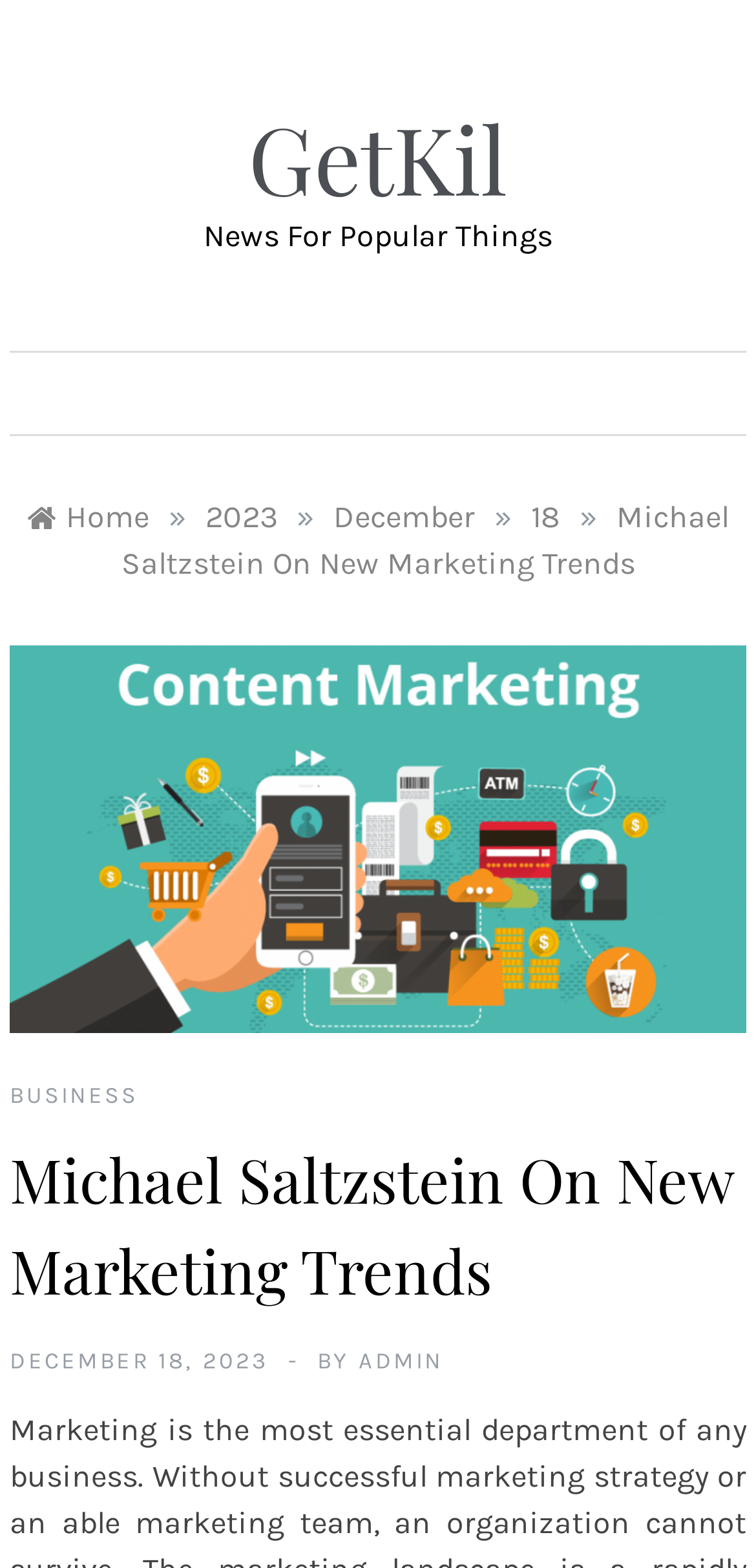Please determine the bounding box coordinates of the section I need to click to accomplish this instruction: "Click on the 'BUSINESS' category".

[0.013, 0.689, 0.182, 0.707]